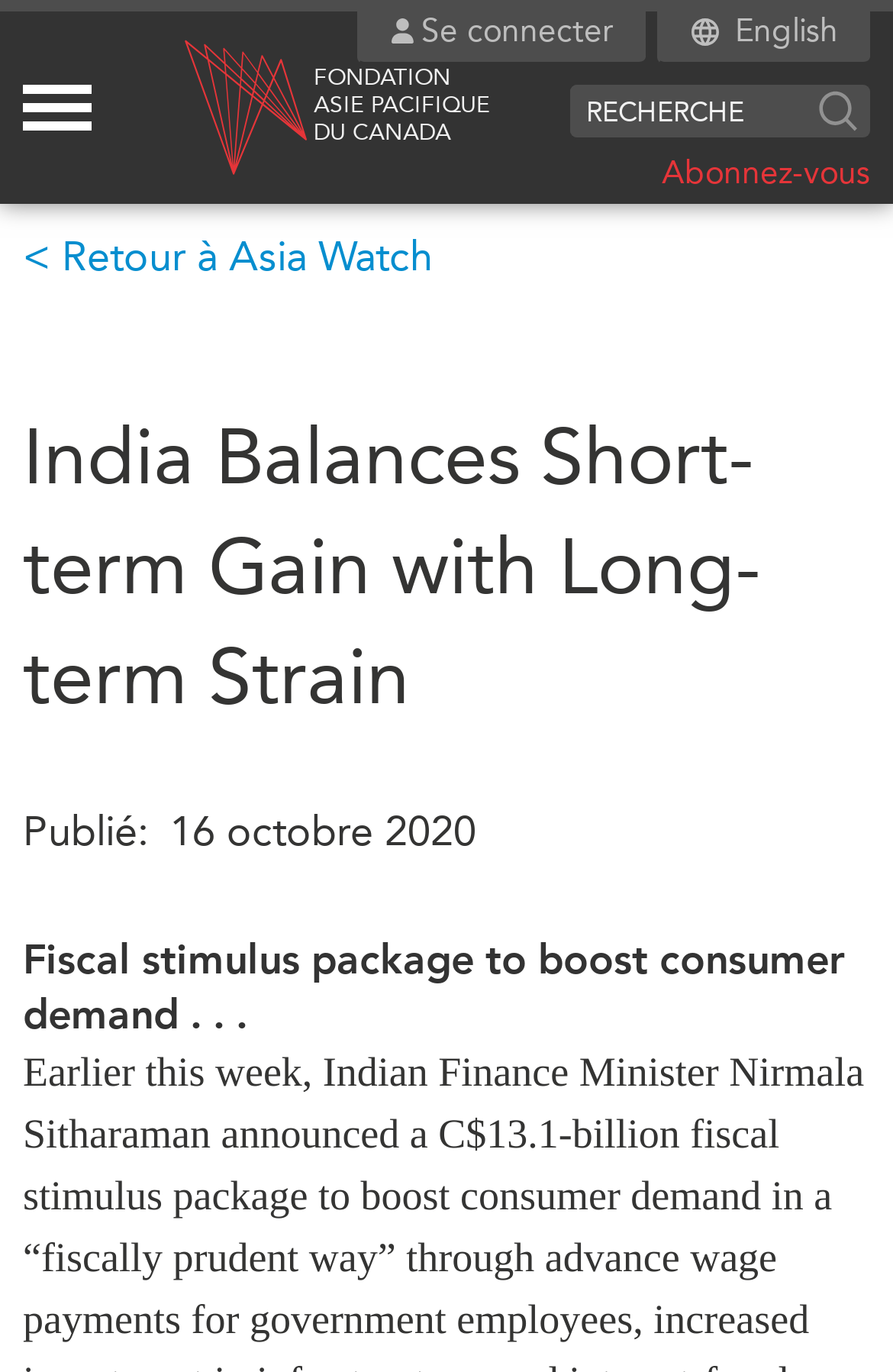What is the language of the webpage?
Answer the question with as much detail as you can, using the image as a reference.

I determined the language of the webpage by looking at the link 'English' at the top right corner of the webpage, which suggests that the webpage is currently in English and provides an option to switch to other languages.